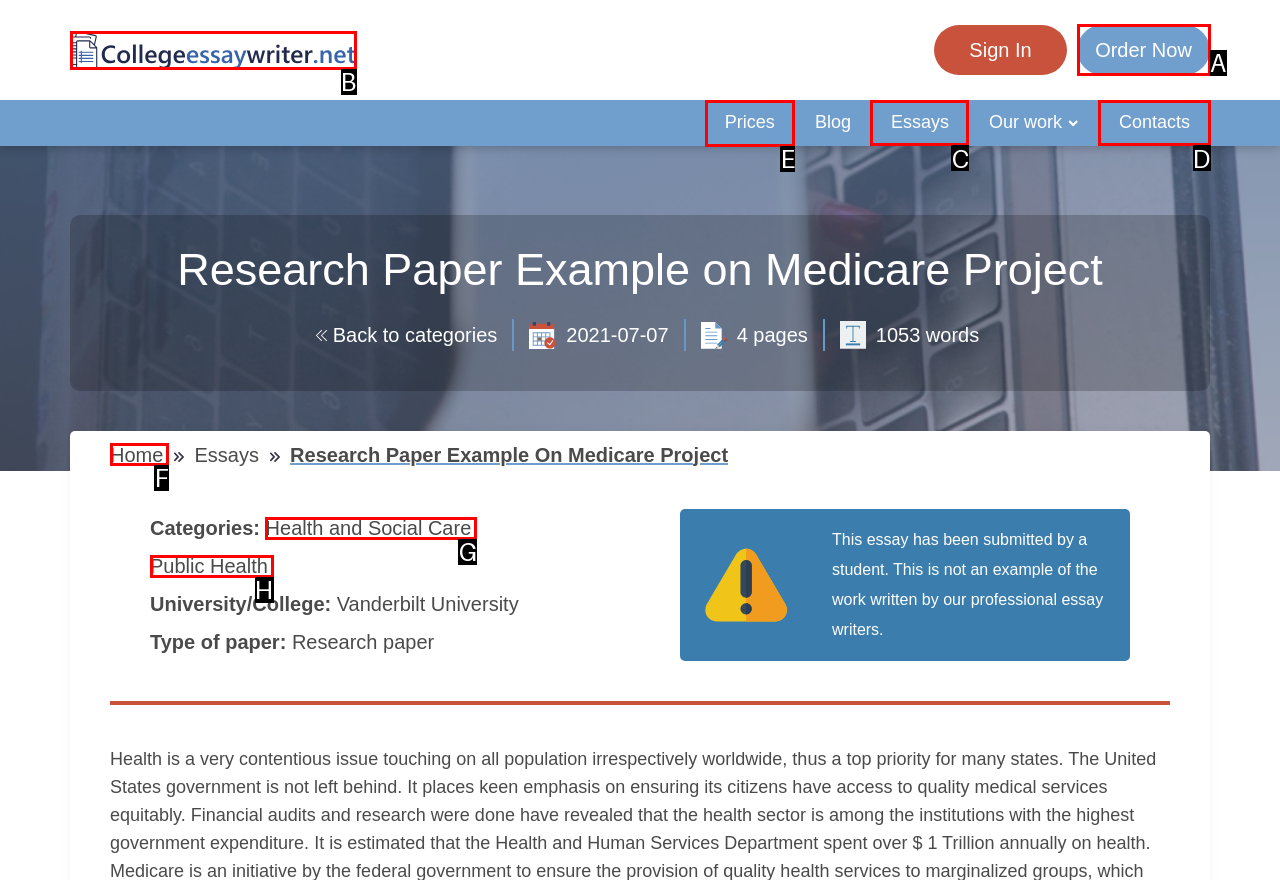For the instruction: View the 'Prices' page, determine the appropriate UI element to click from the given options. Respond with the letter corresponding to the correct choice.

E